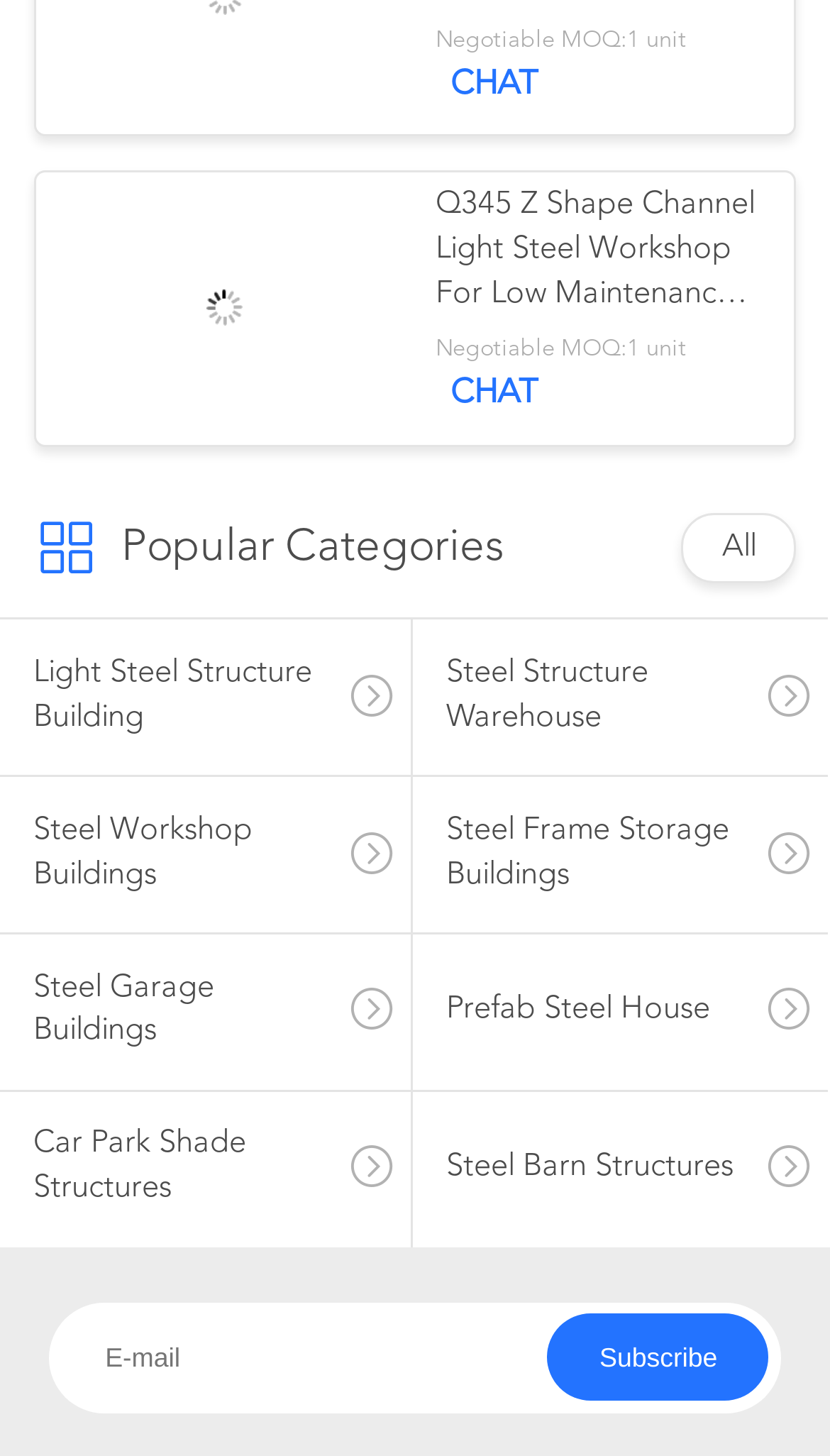Locate the bounding box coordinates of the element I should click to achieve the following instruction: "enter email address".

[0.06, 0.894, 0.94, 0.97]